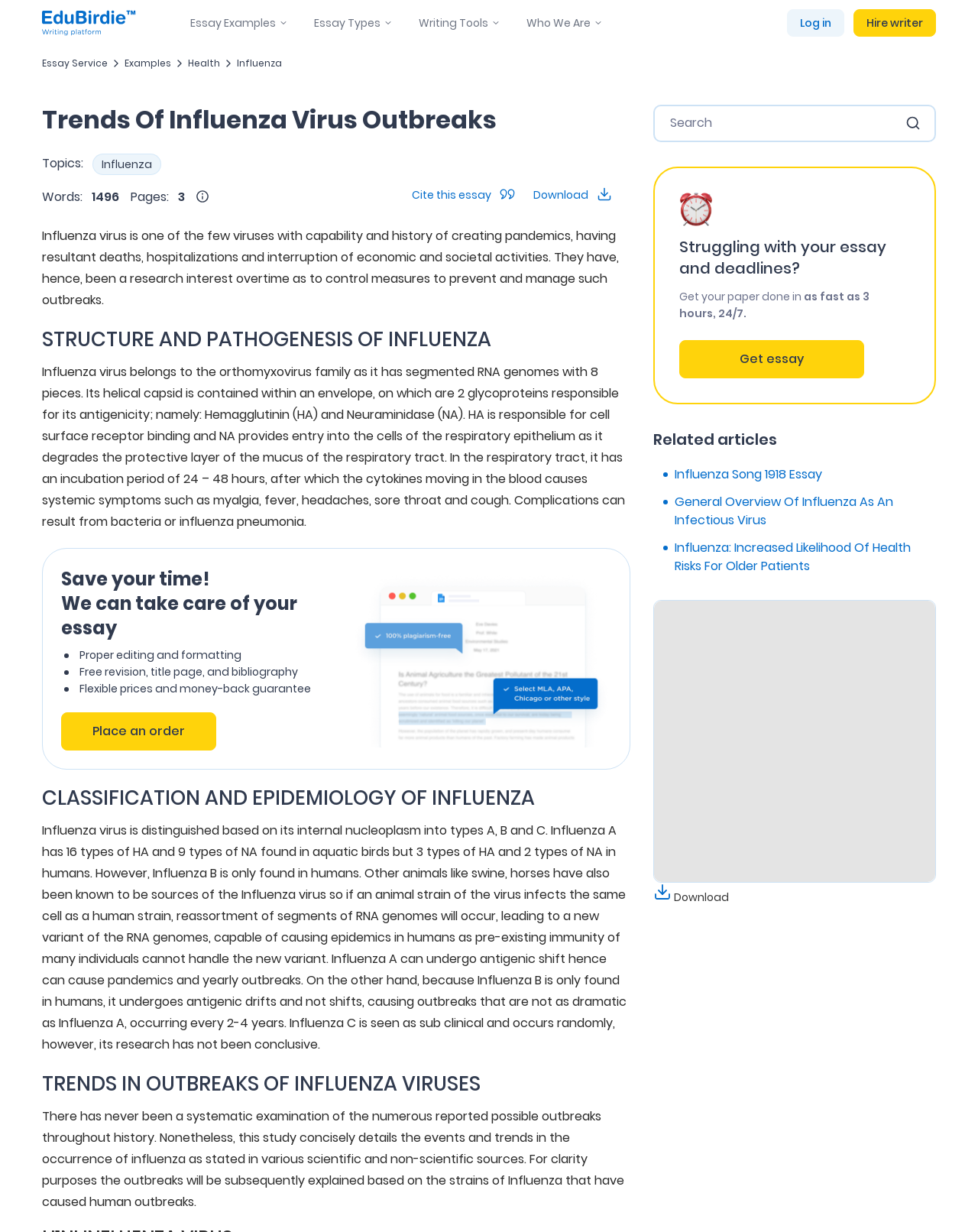What is the function of Neuraminidase?
Respond to the question with a well-detailed and thorough answer.

The function of Neuraminidase can be determined by reading the static text 'NA provides entry into the cells of the respiratory epithelium as it degrades the protective layer of the mucus of the respiratory tract.' which suggests that Neuraminidase is responsible for entry into cells.